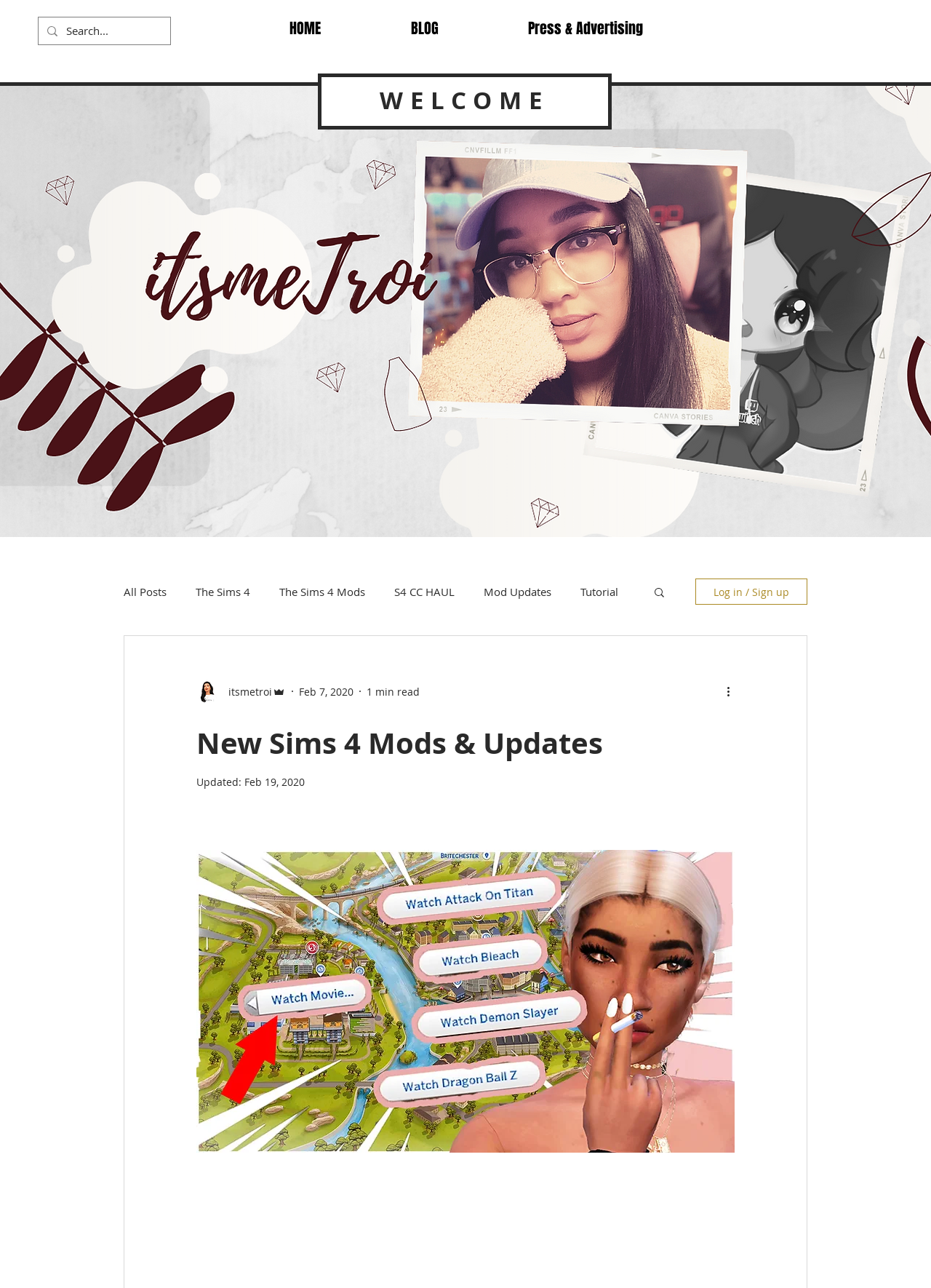Identify the bounding box of the UI component described as: "Log in / Sign up".

[0.747, 0.449, 0.867, 0.469]